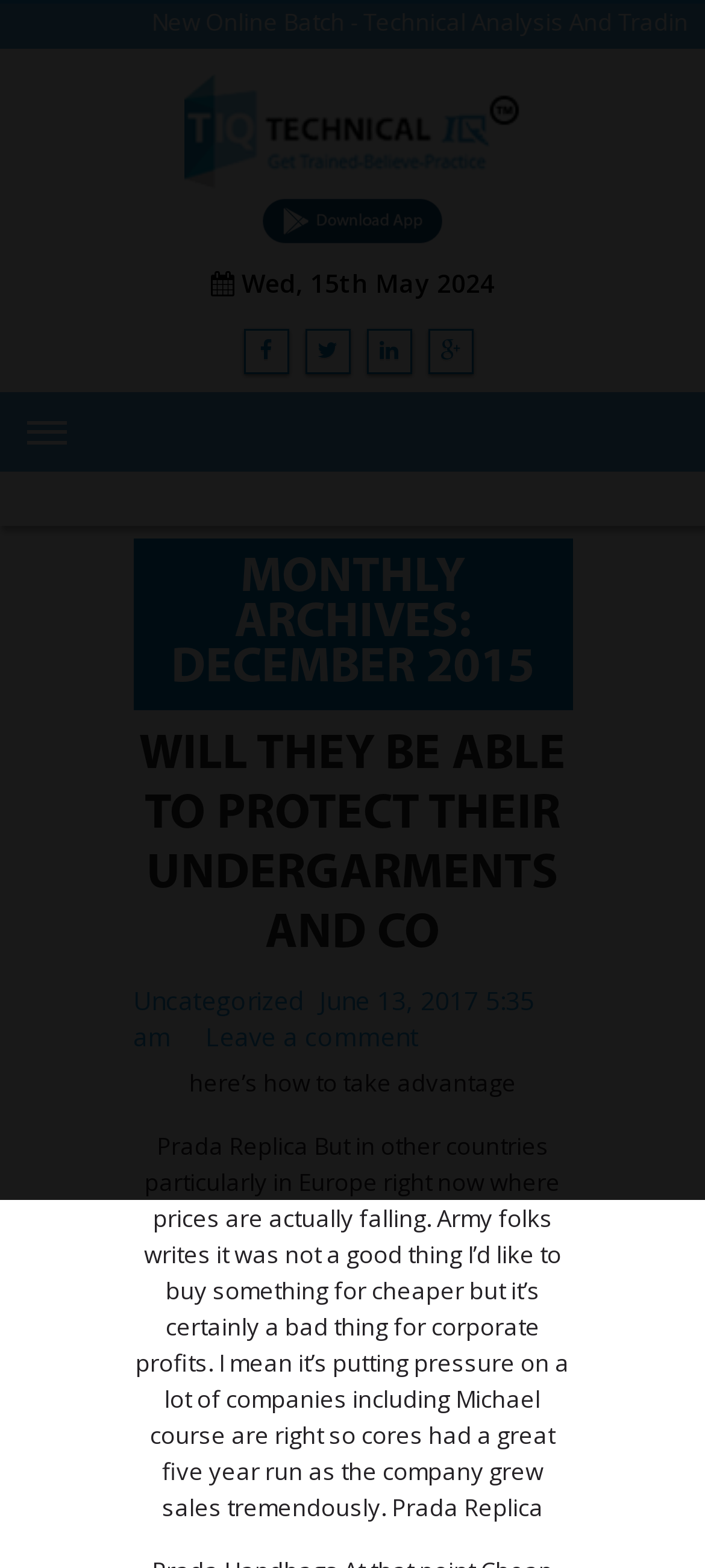Find the bounding box coordinates of the element's region that should be clicked in order to follow the given instruction: "Click on WILL THEY BE ABLE TO PROTECT THEIR UNDERGARMENTS AND CO". The coordinates should consist of four float numbers between 0 and 1, i.e., [left, top, right, bottom].

[0.197, 0.467, 0.803, 0.612]